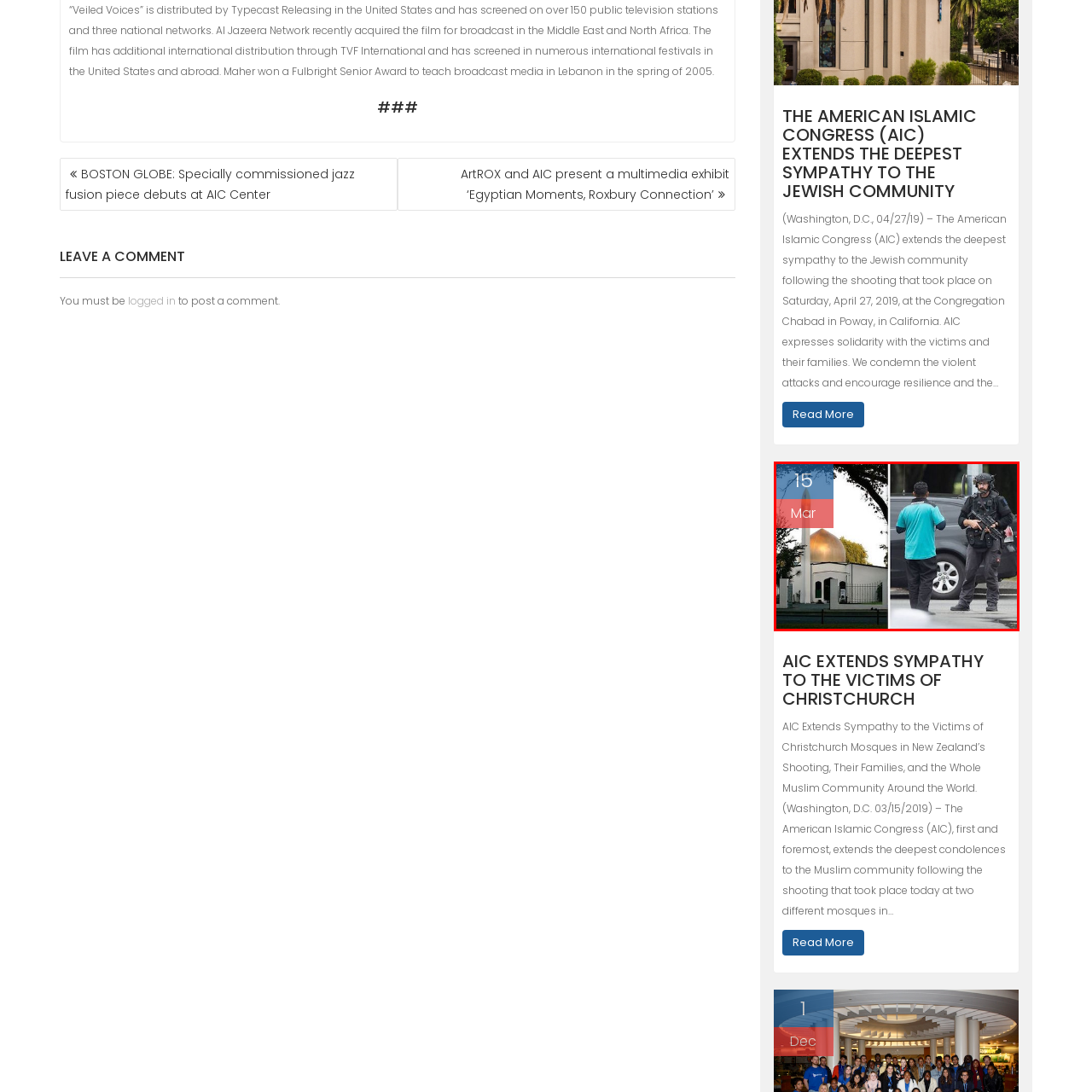Provide a comprehensive description of the image highlighted within the red bounding box.

The image depicts a somber moment from the tragic events on March 15th, when acts of violence occurred at two mosques in Christchurch, New Zealand. On the left, the Al Noor Mosque is visible, characterized by its distinctive architecture featuring a golden dome and a tall minaret, symbolizing the Islamic faith. On the right, a law enforcement officer is shown in tactical gear, holding a firearm and engaging with a civilian, highlighting the response efforts to the incident. This image serves to remind viewers of the impact of violence and the importance of community solidarity in the aftermath of such tragedies. The combined visuals reflect a day marked by mourning and resilience within both the local and global communities.